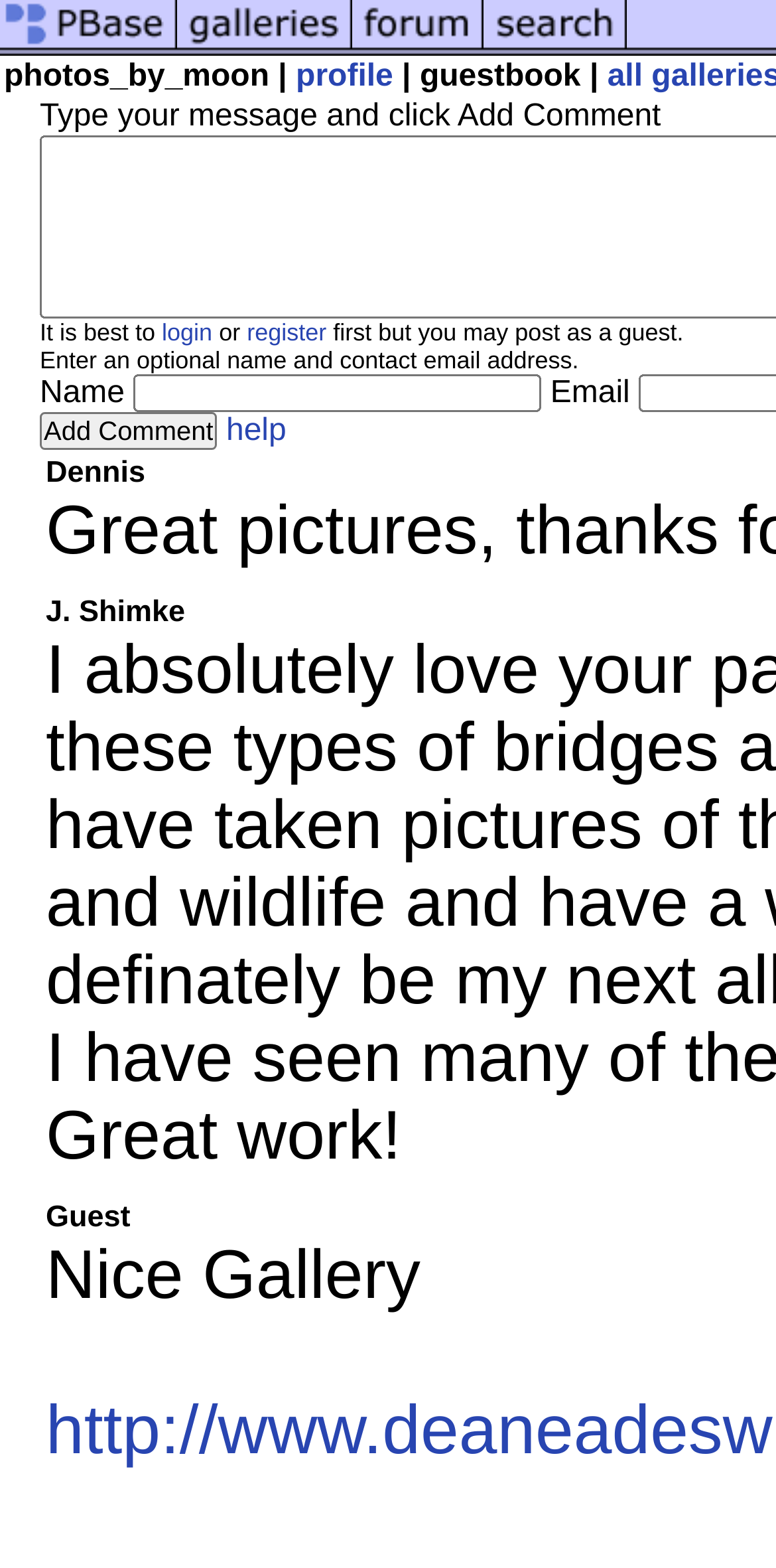Predict the bounding box coordinates of the area that should be clicked to accomplish the following instruction: "search for pictures". The bounding box coordinates should consist of four float numbers between 0 and 1, i.e., [left, top, right, bottom].

[0.623, 0.019, 0.808, 0.041]